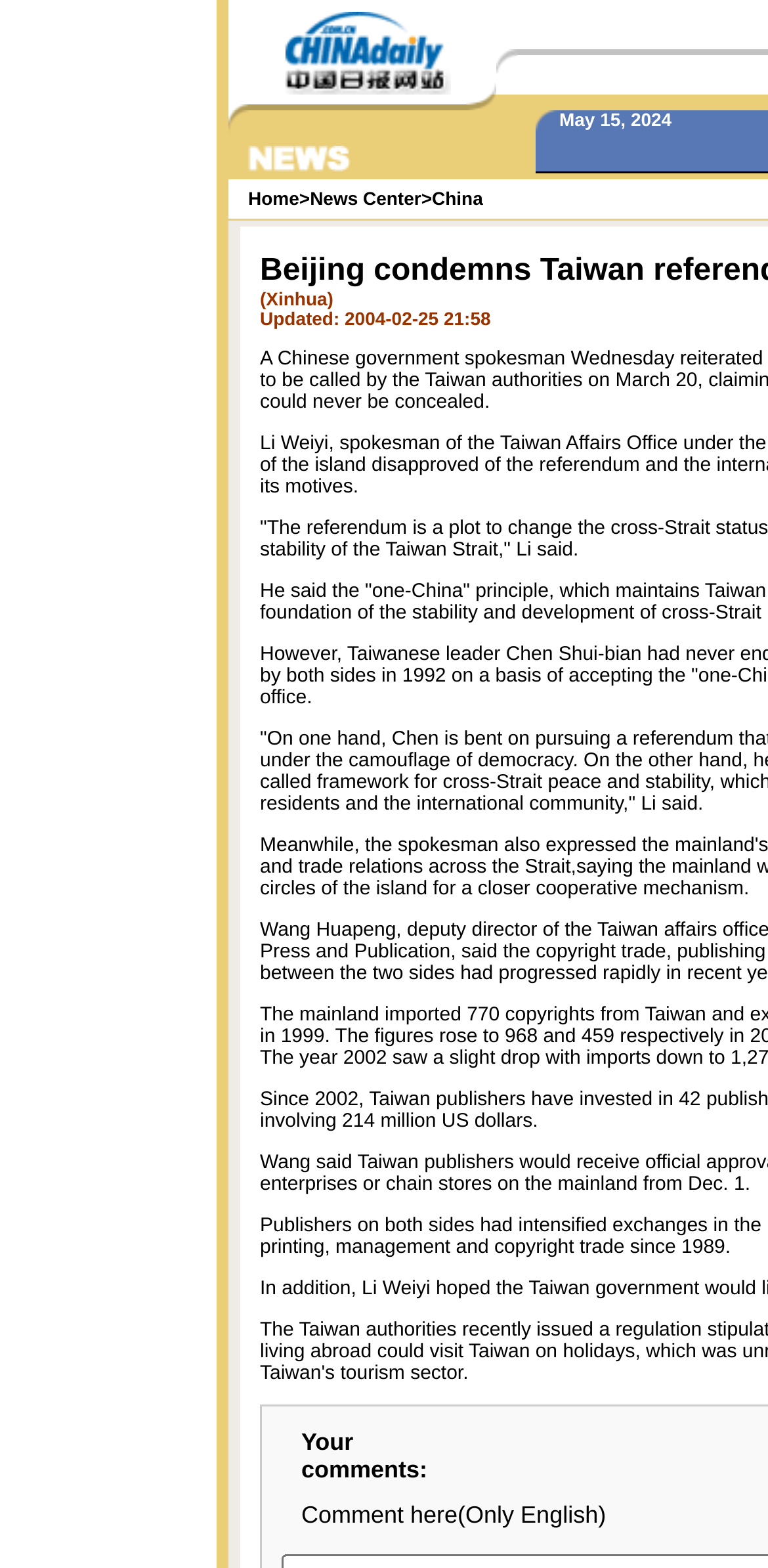Answer in one word or a short phrase: 
How many table cells are in the first row?

6